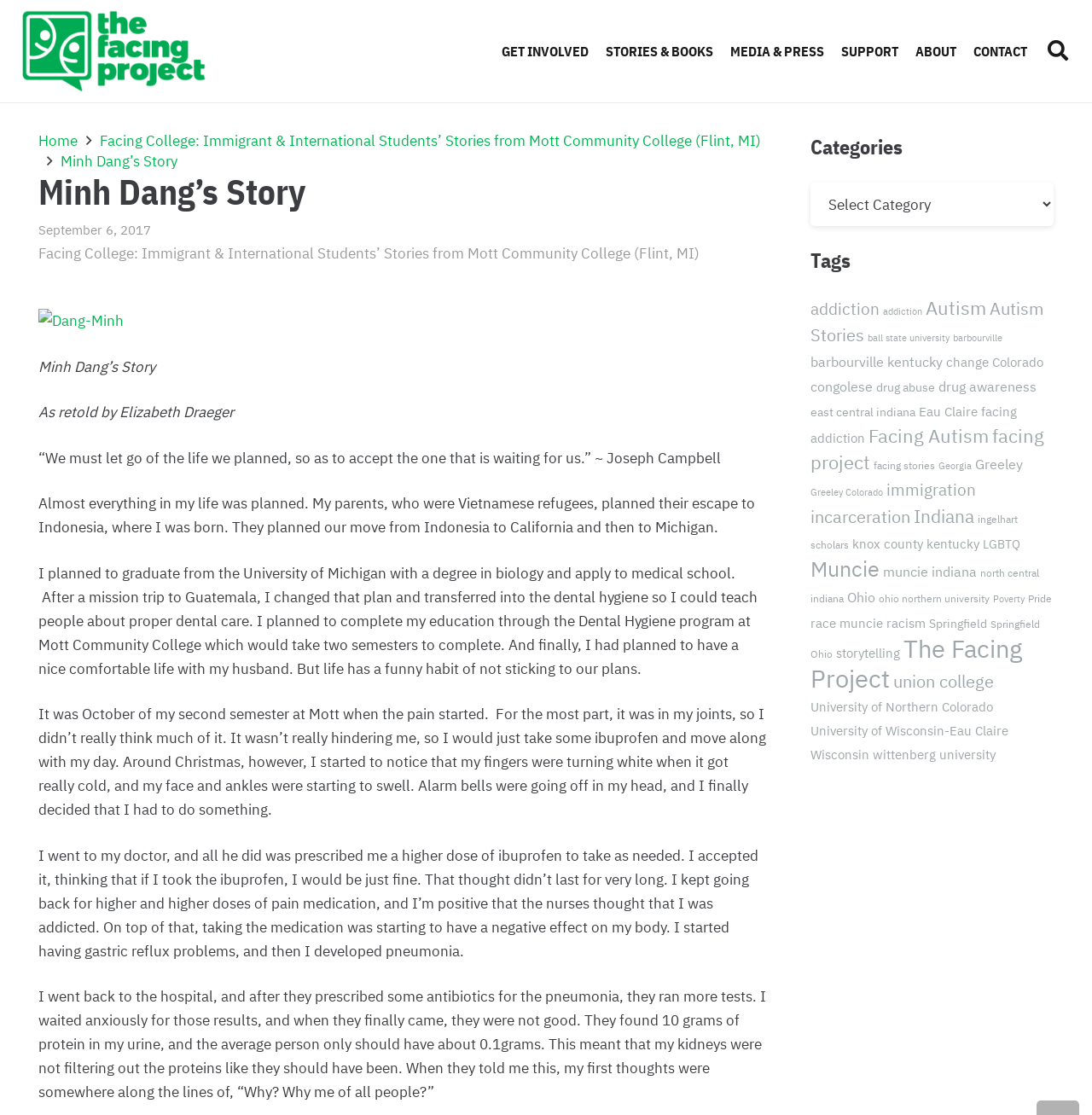Identify the bounding box coordinates of the area that should be clicked in order to complete the given instruction: "Read Minh Dang's story". The bounding box coordinates should be four float numbers between 0 and 1, i.e., [left, top, right, bottom].

[0.035, 0.32, 0.142, 0.337]